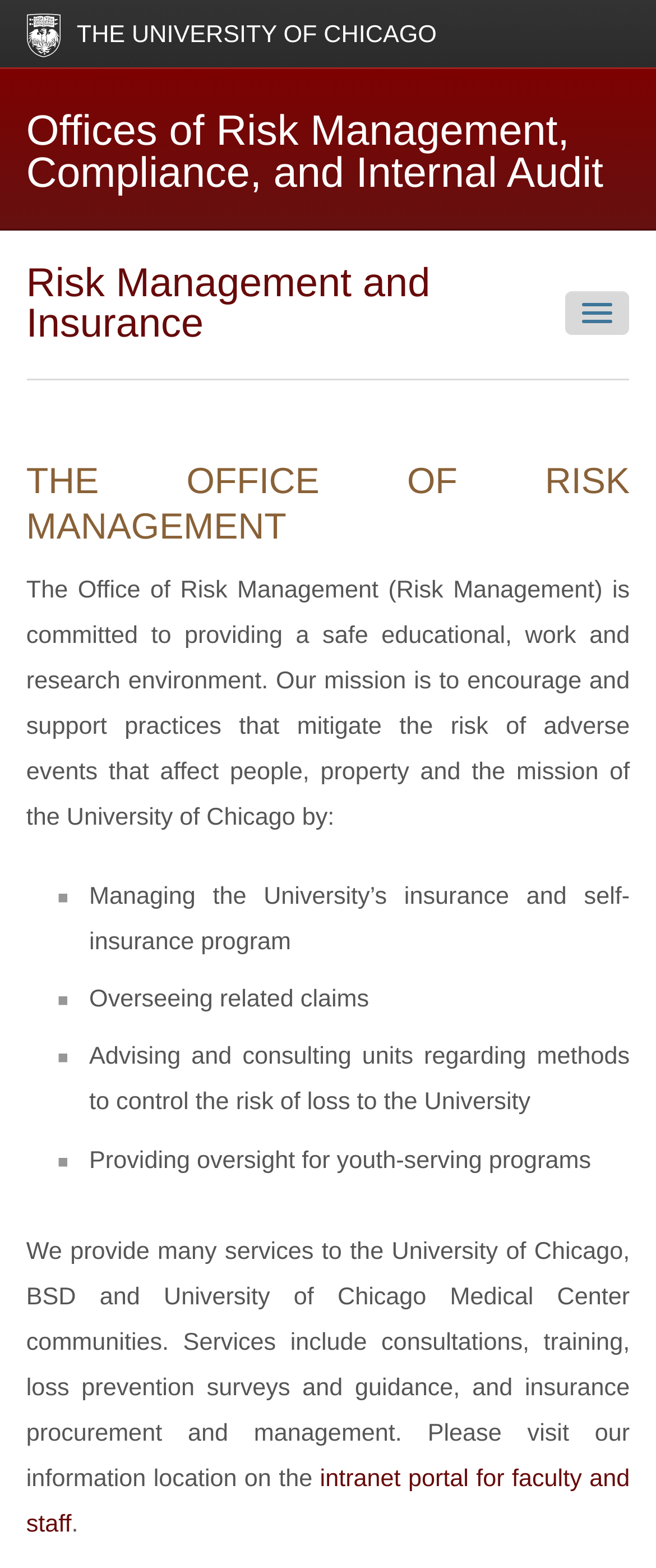Locate the bounding box coordinates of the clickable area to execute the instruction: "Search for Talent or Packages...". Provide the coordinates as four float numbers between 0 and 1, represented as [left, top, right, bottom].

None